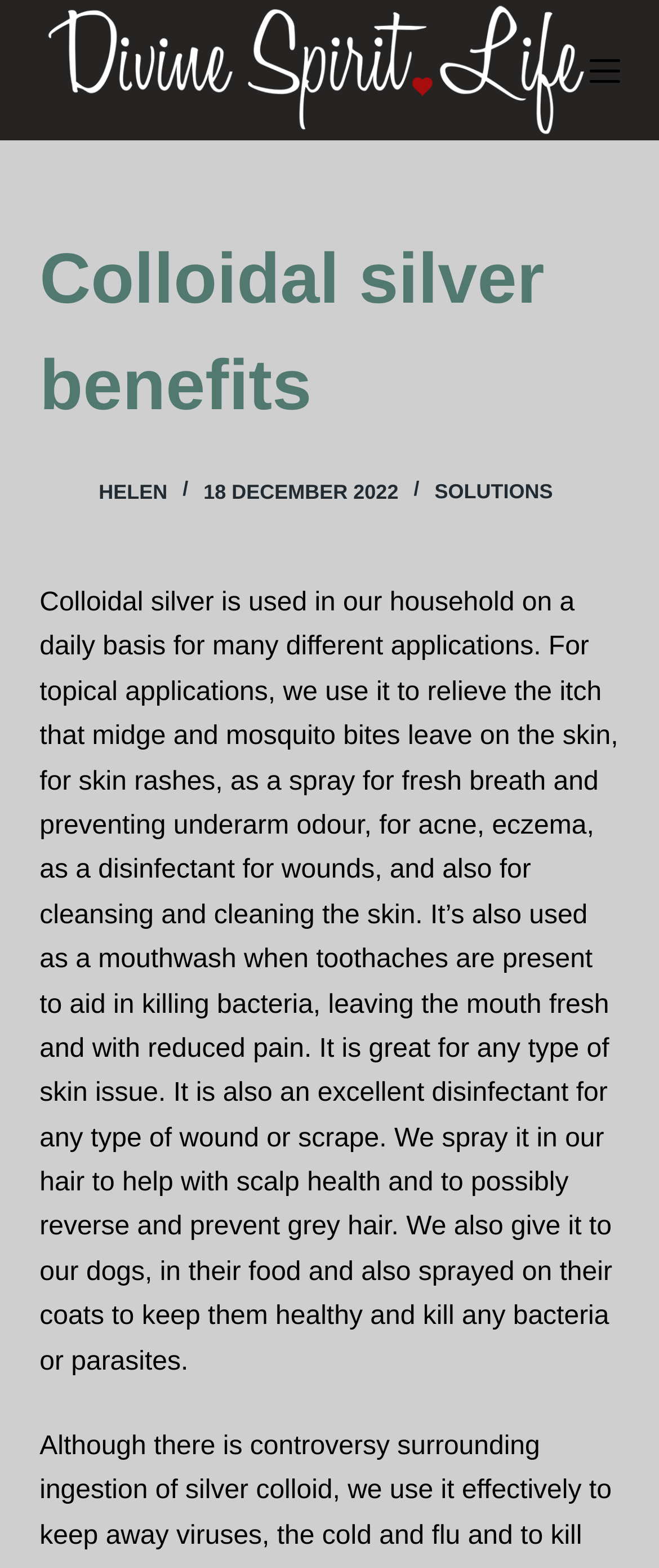Provide a one-word or one-phrase answer to the question:
When was the article published?

18 DECEMBER 2022